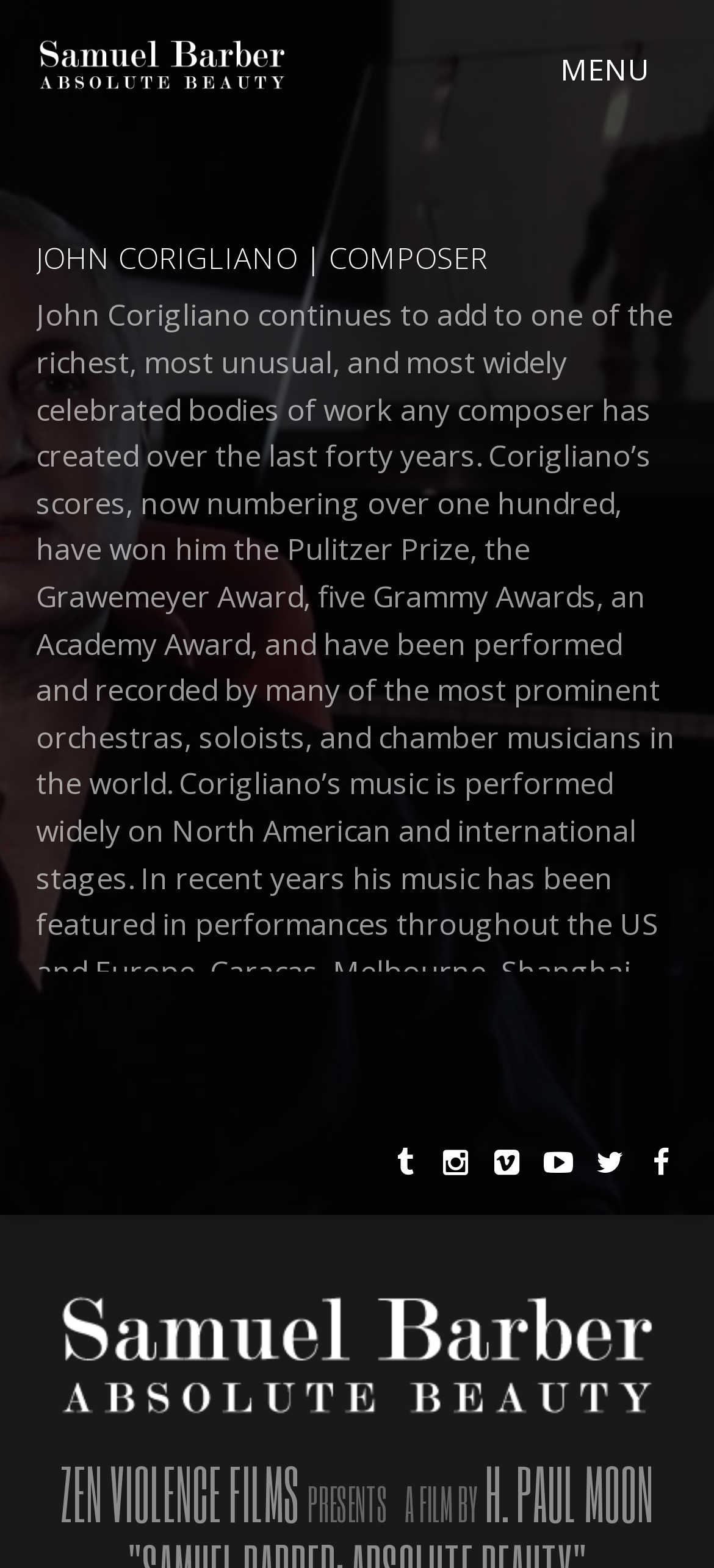Identify the bounding box for the given UI element using the description provided. Coordinates should be in the format (top-left x, top-left y, bottom-right x, bottom-right y) and must be between 0 and 1. Here is the description: parent_node: JOHN CORIGLIANO | COMPOSER

[0.051, 0.023, 0.401, 0.059]